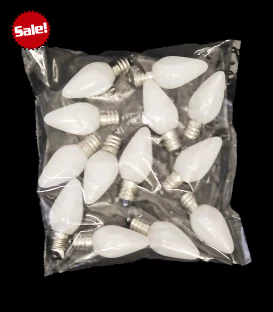Elaborate on the elements present in the image.

The image displays a pack of 13 LED C7 light bulbs, showcasing their warm white color that offers a perfect ambiance for events, particularly weddings. These bulbs are designed for use with luminaries, providing a bright yet gentle glow that mimics traditional candlelight without the fire hazard. Packaged in a clear, sealed bag, the bulbs feature a classic design with a pear-shaped structure and standard bases, making them versatile for various lighting setups. A prominent "Sale!" label in the upper left corner indicates a special promotion, adding an appealing incentive for potential buyers. Perfect for decorators looking to enhance their event's atmosphere, these bulbs are an excellent choice for adding charm and elegance to any setting.